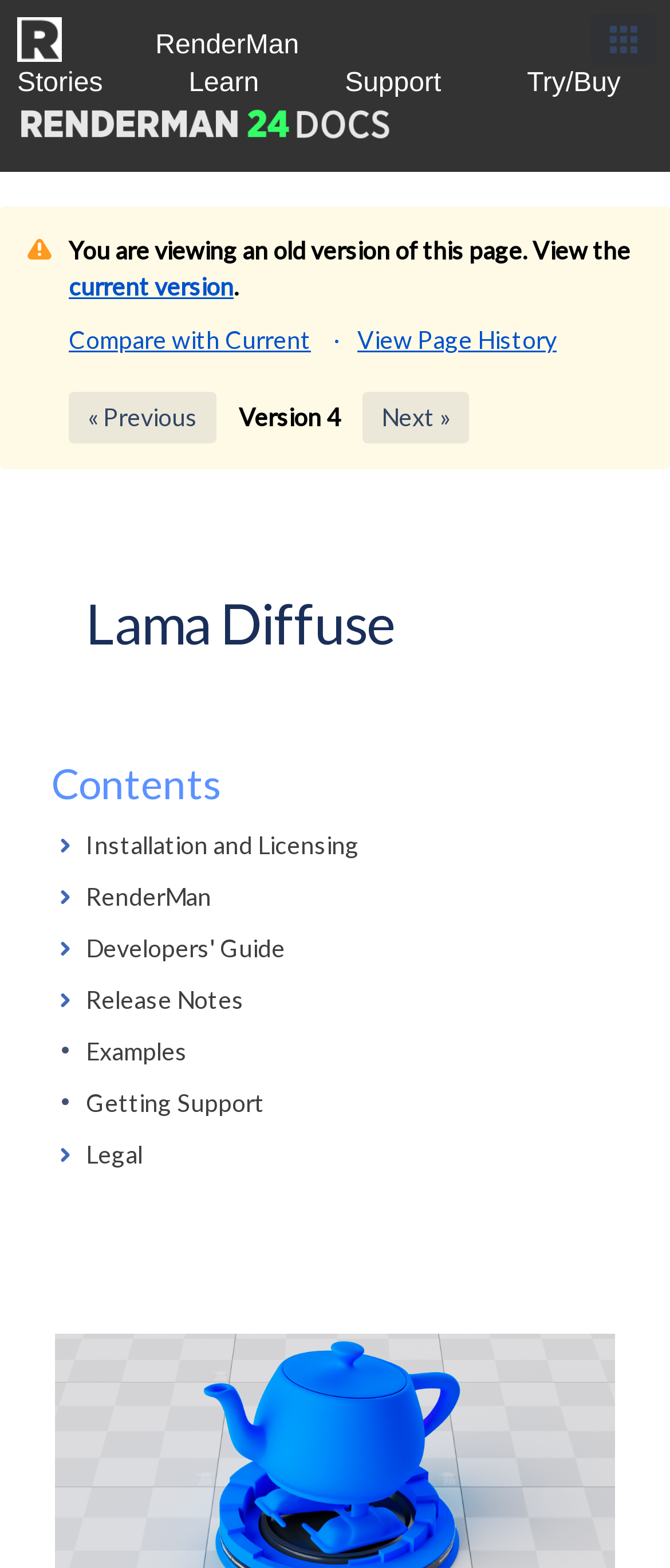Locate the bounding box coordinates of the clickable area to execute the instruction: "Click RenderMan logo". Provide the coordinates as four float numbers between 0 and 1, represented as [left, top, right, bottom].

[0.026, 0.025, 0.104, 0.044]